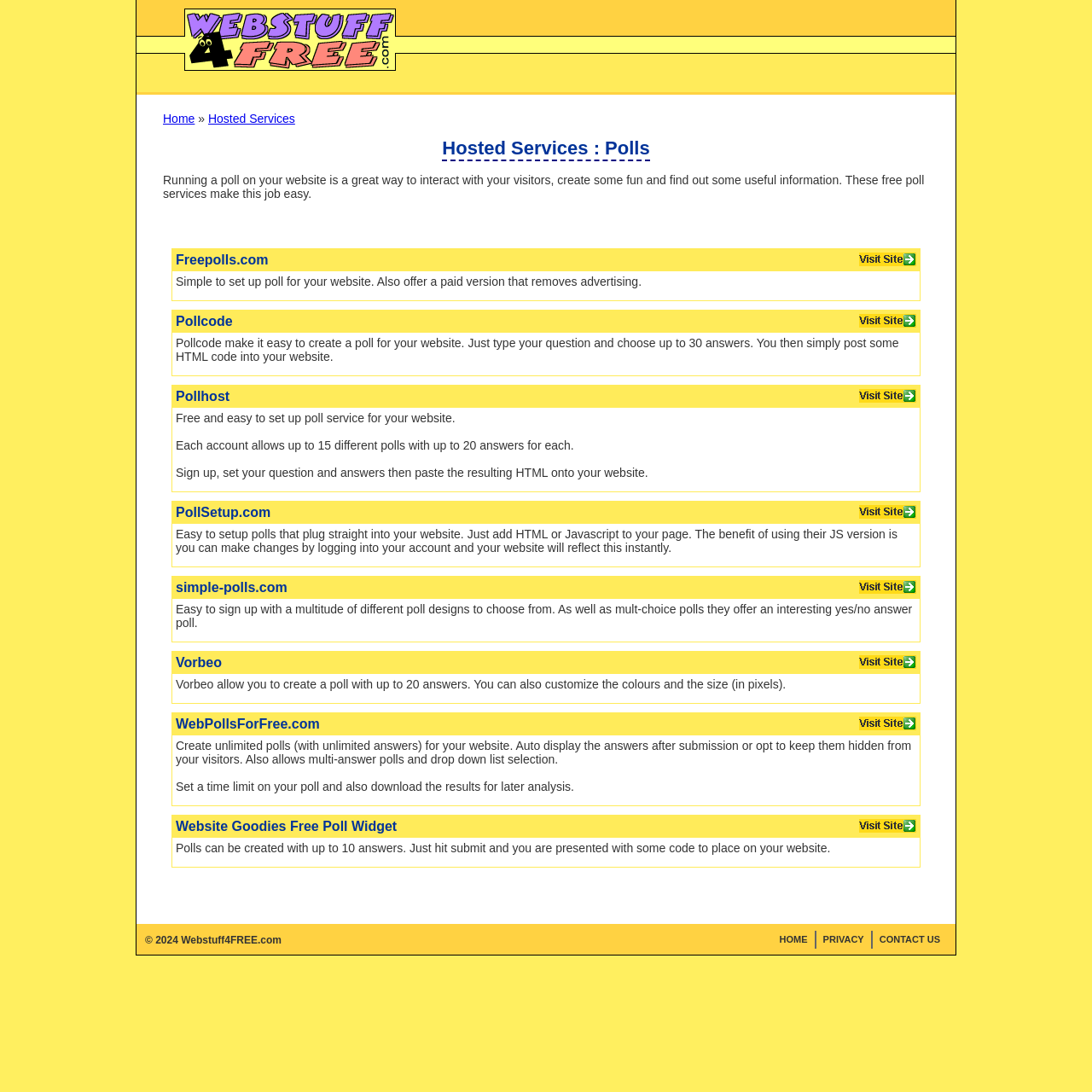Identify the bounding box coordinates of the area that should be clicked in order to complete the given instruction: "Create a poll with Pollcode". The bounding box coordinates should be four float numbers between 0 and 1, i.e., [left, top, right, bottom].

[0.161, 0.288, 0.213, 0.301]